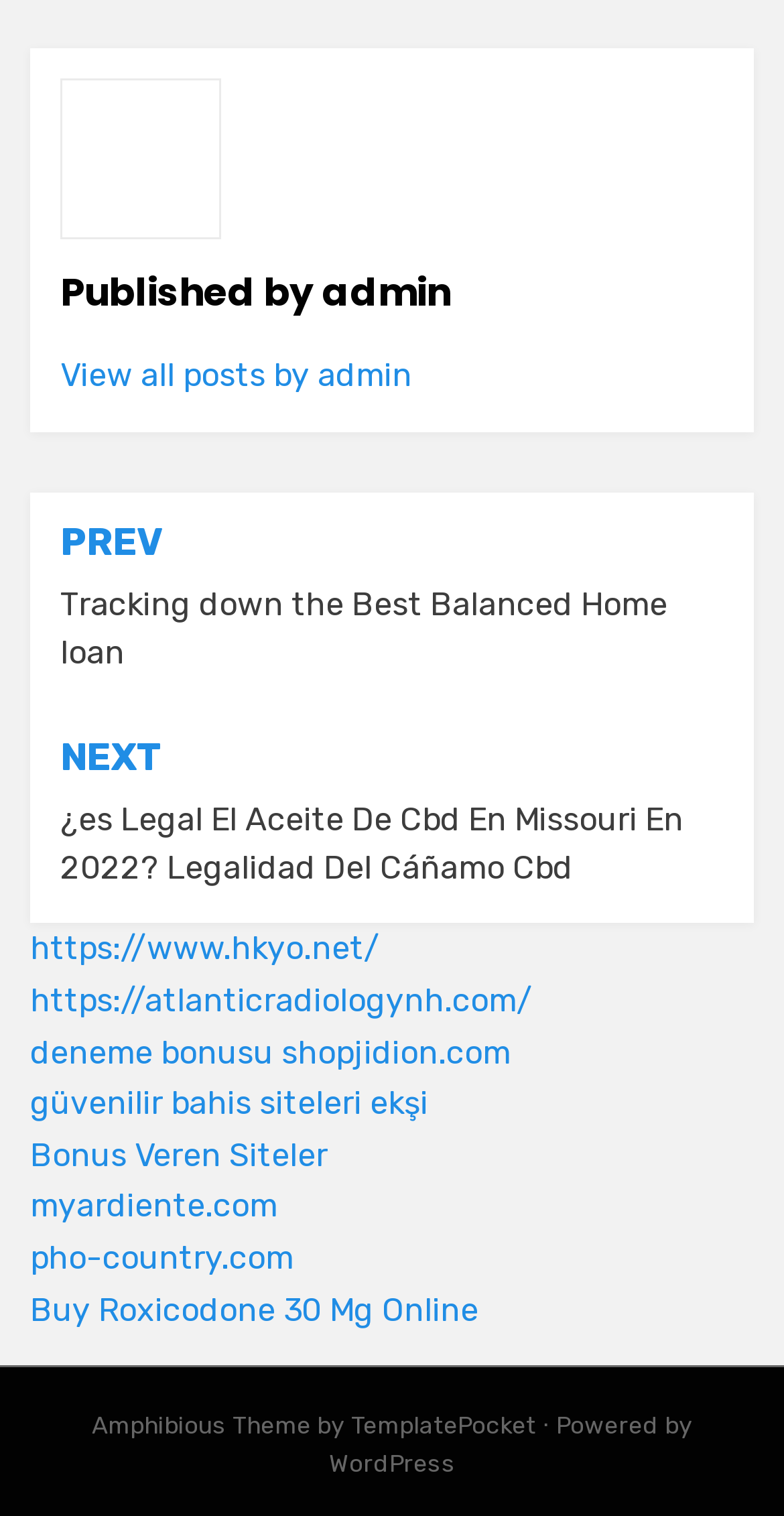Identify the bounding box coordinates of the element that should be clicked to fulfill this task: "Go to previous post". The coordinates should be provided as four float numbers between 0 and 1, i.e., [left, top, right, bottom].

[0.077, 0.345, 0.923, 0.448]